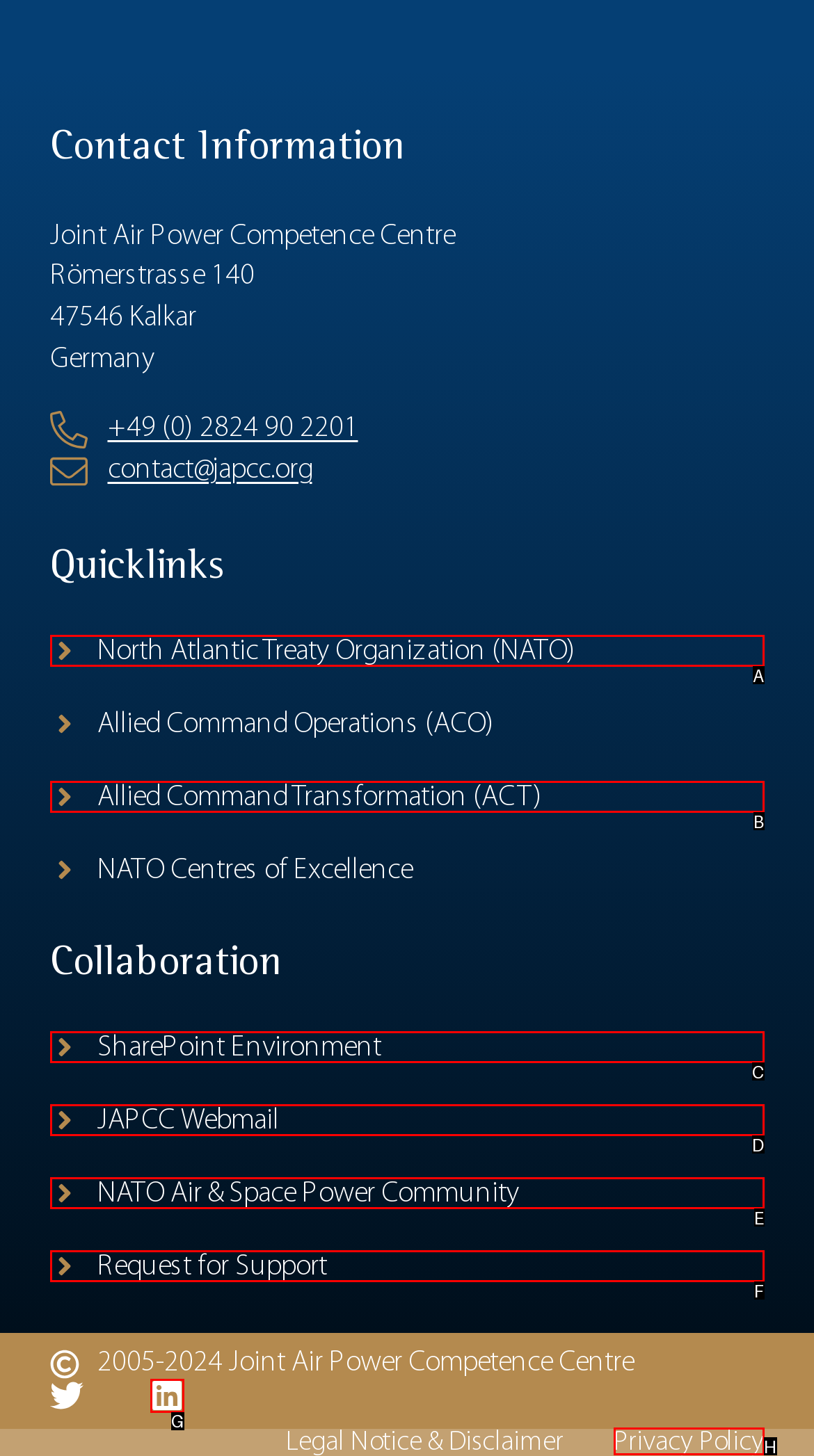Determine the HTML element that best matches this description: North Atlantic Treaty Organization (NATO) from the given choices. Respond with the corresponding letter.

A